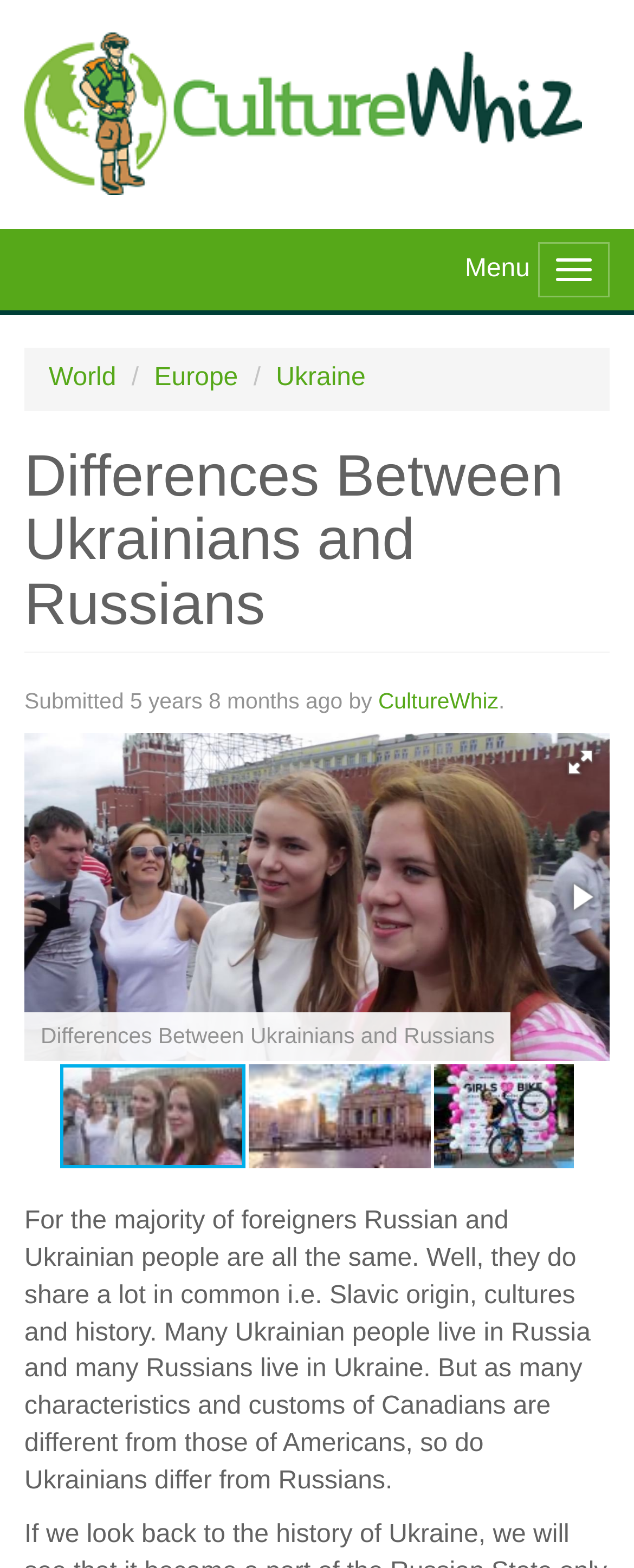Bounding box coordinates should be provided in the format (top-left x, top-left y, bottom-right x, bottom-right y) with all values between 0 and 1. Identify the bounding box for this UI element: Toggle navigation

[0.849, 0.154, 0.962, 0.19]